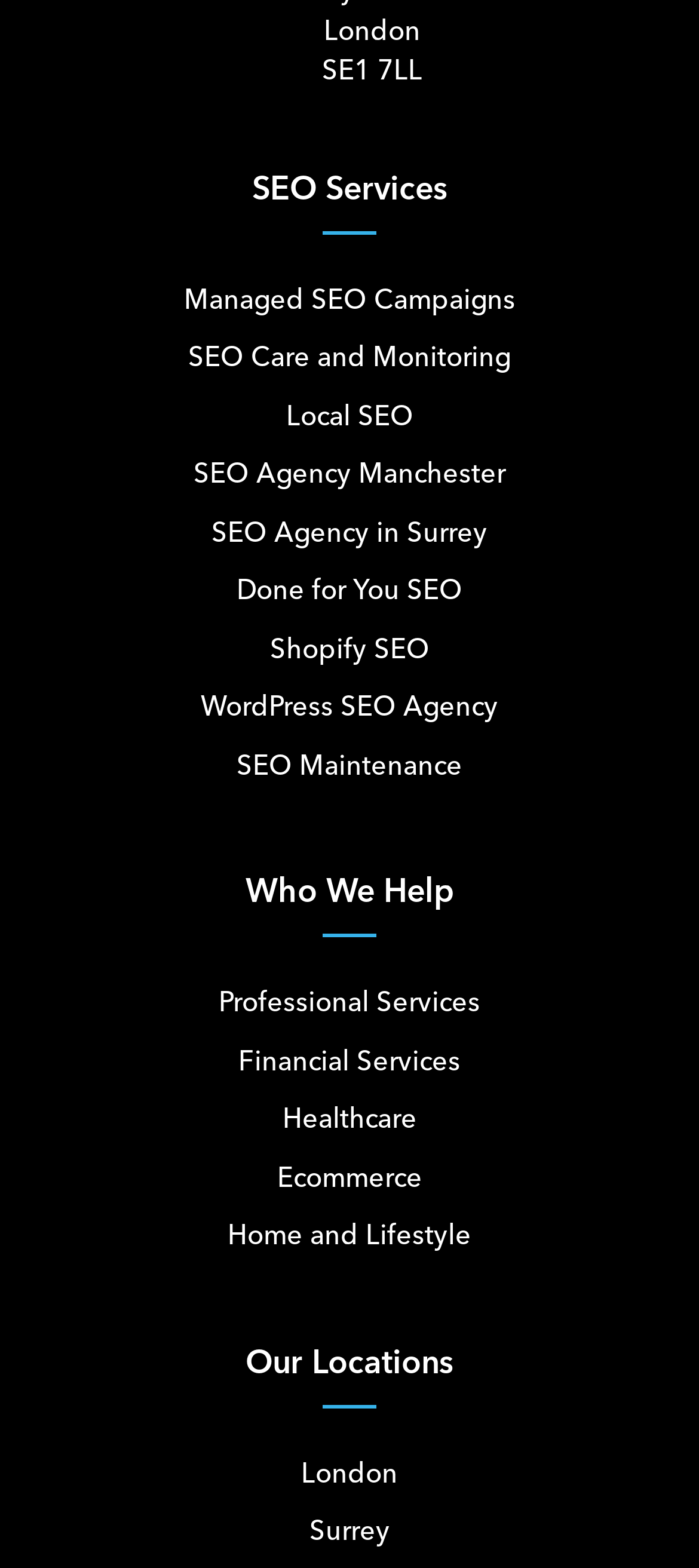Please determine the bounding box coordinates of the element to click in order to execute the following instruction: "Visit London location". The coordinates should be four float numbers between 0 and 1, specified as [left, top, right, bottom].

[0.431, 0.928, 0.569, 0.95]